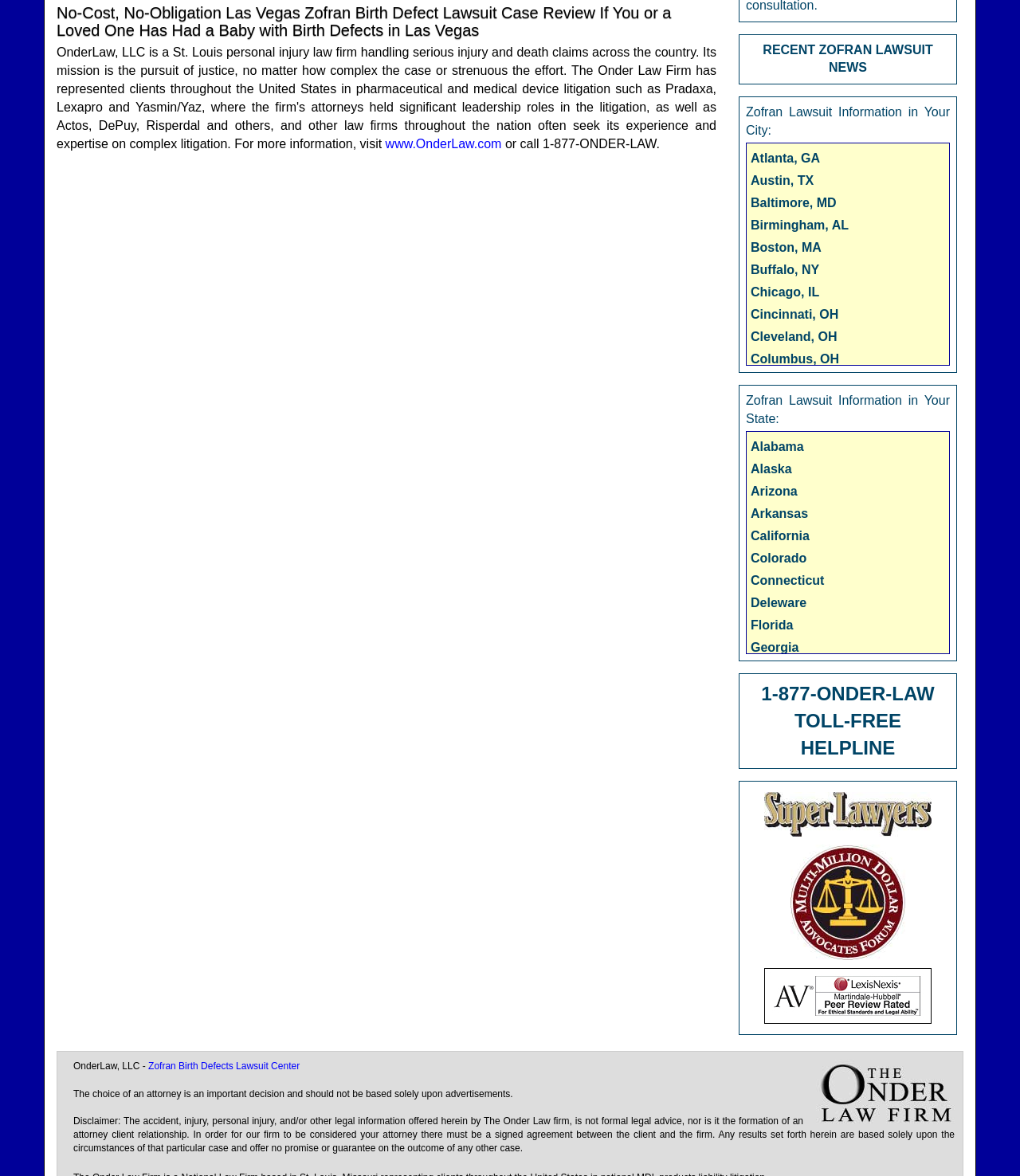Use one word or a short phrase to answer the question provided: 
What is the purpose of the links to different cities and states?

To provide lawsuit information